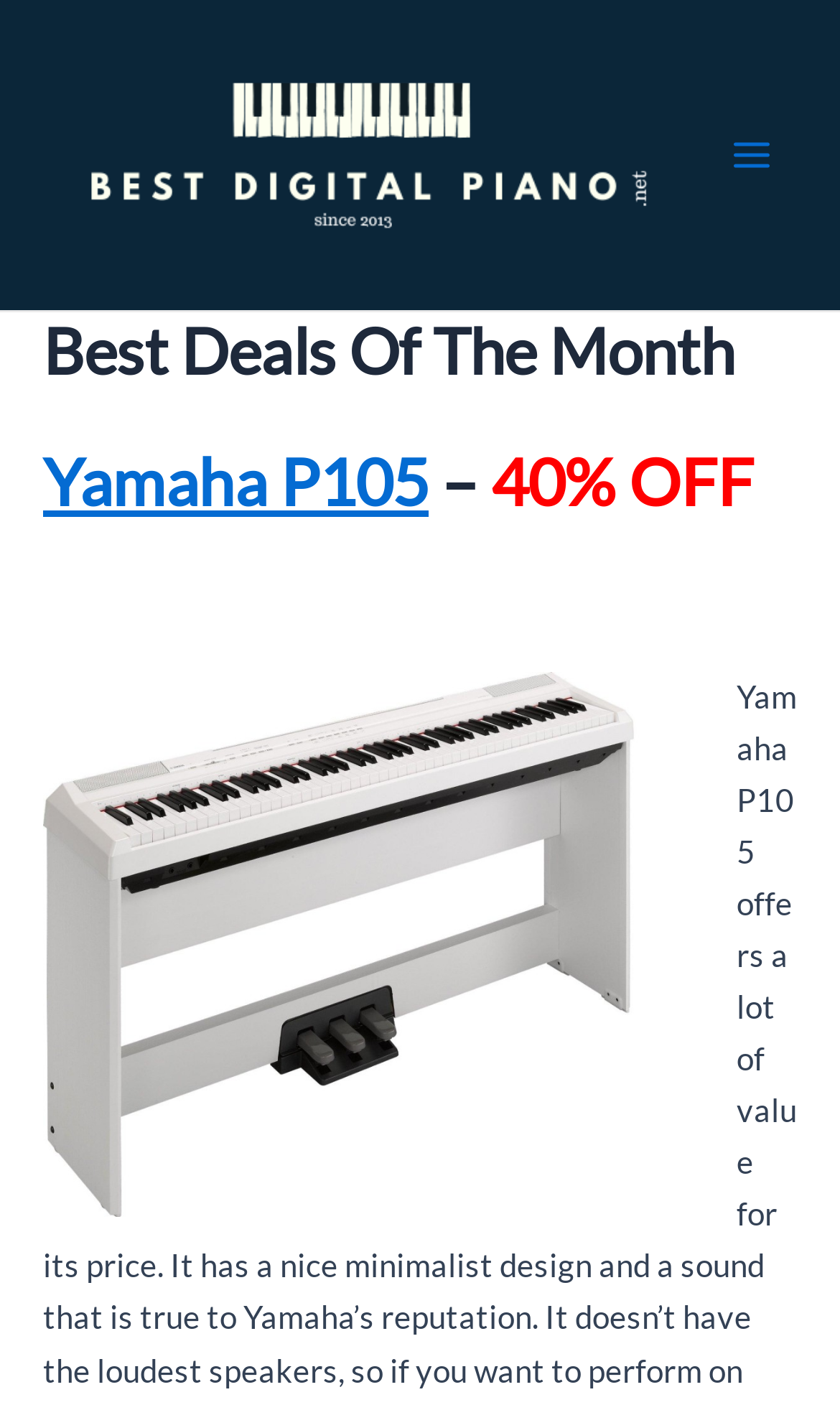Using the information shown in the image, answer the question with as much detail as possible: What is the purpose of the image at the top of the webpage?

I found the answer by looking at the image 'Best Digital Piano.net' which has a similar text to the link 'Best Digital Piano.net' and is positioned at the top of the webpage, suggesting it is a logo.